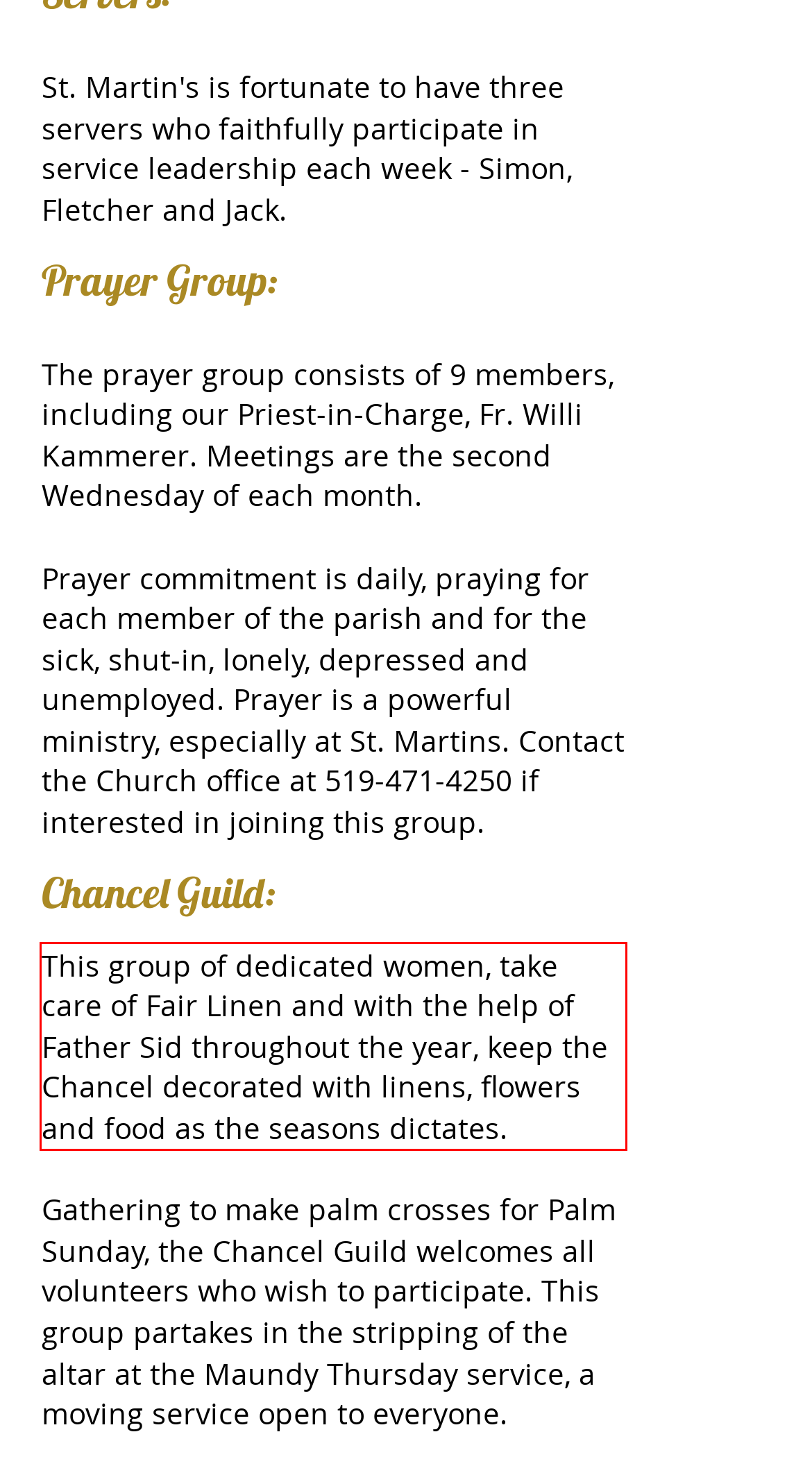You have a screenshot of a webpage with a UI element highlighted by a red bounding box. Use OCR to obtain the text within this highlighted area.

This group of dedicated women, take care of Fair Linen and with the help of Father Sid throughout the year, keep the Chancel decorated with linens, flowers and food as the seasons dictates. ​